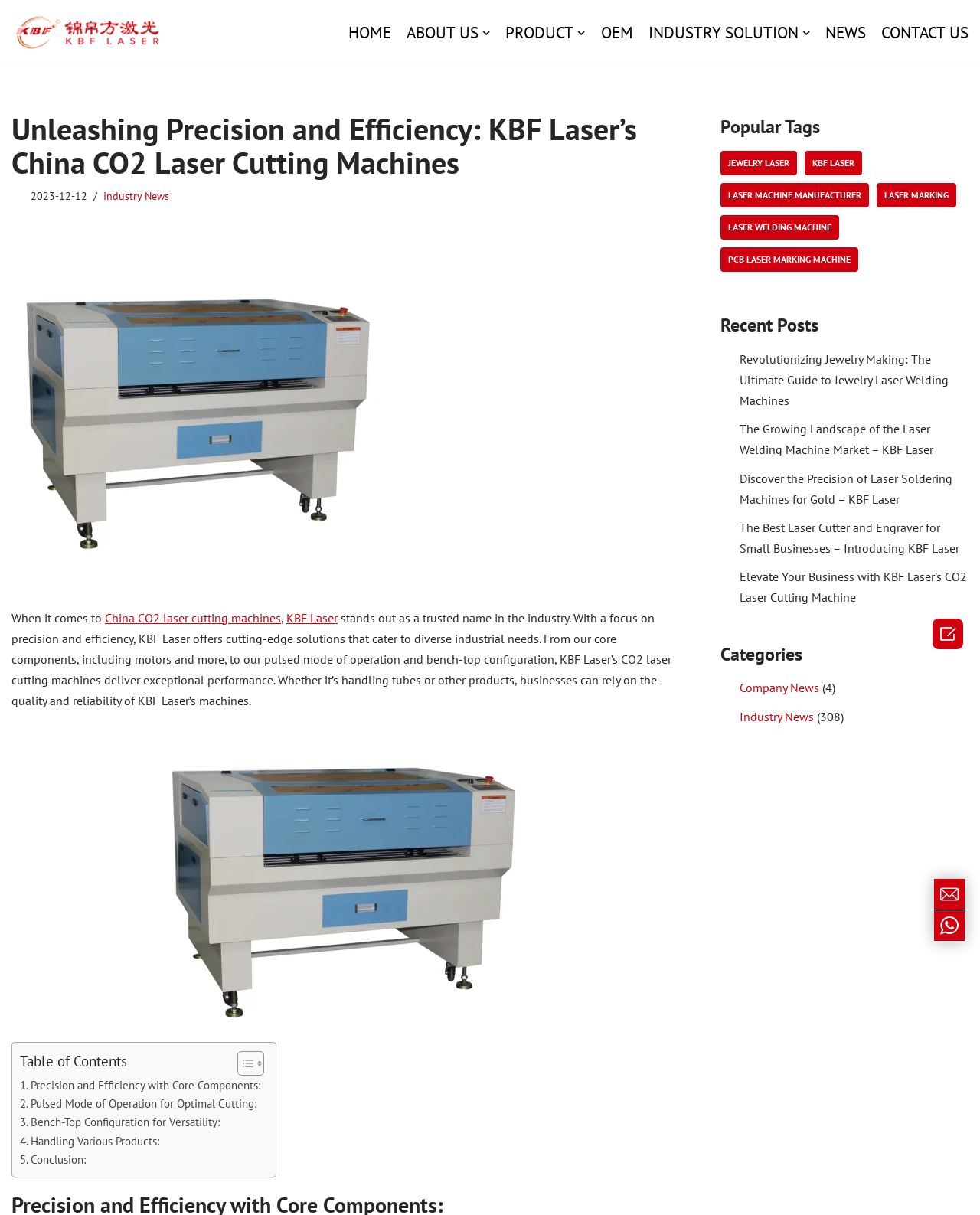Please identify the bounding box coordinates of the area that needs to be clicked to fulfill the following instruction: "Explore the 'Popular Tags' section."

[0.735, 0.095, 0.837, 0.114]